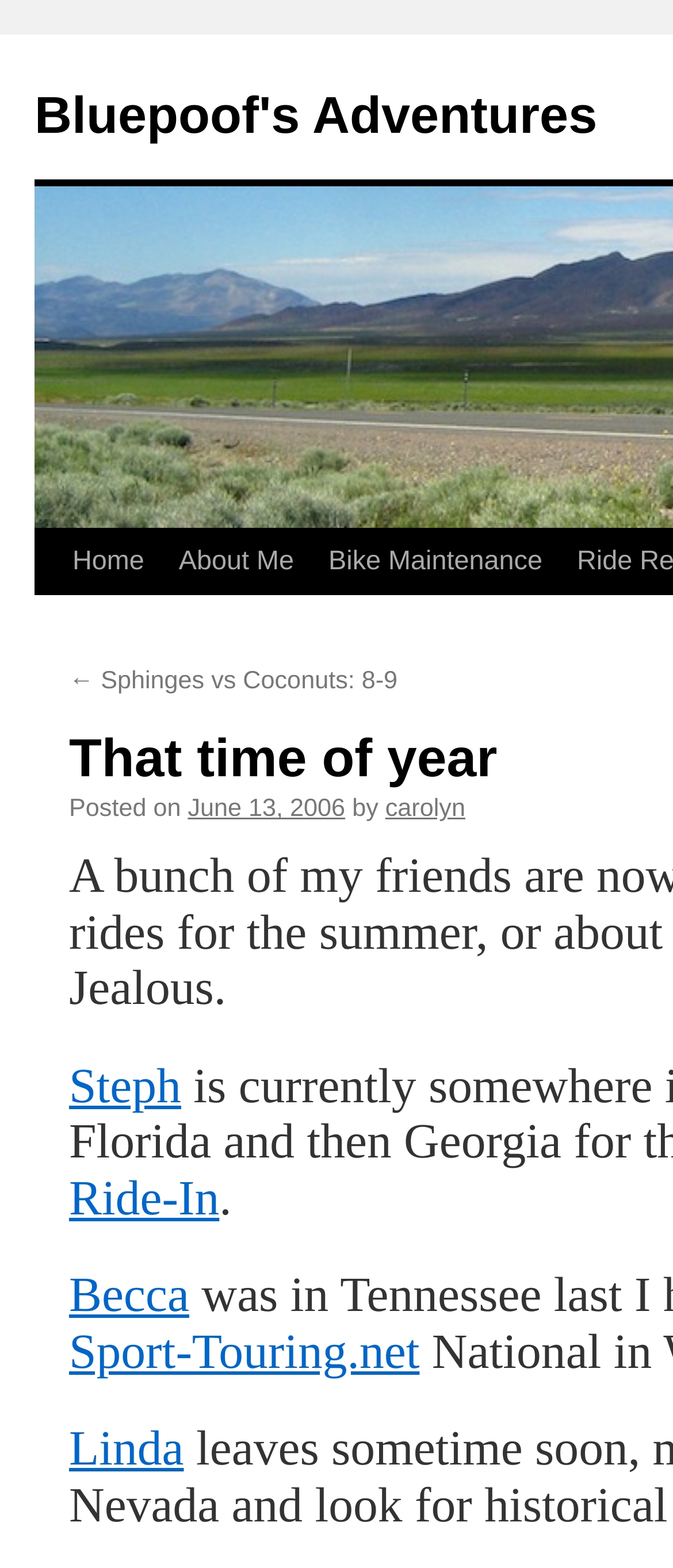Determine the bounding box coordinates for the clickable element required to fulfill the instruction: "read about me". Provide the coordinates as four float numbers between 0 and 1, i.e., [left, top, right, bottom].

[0.24, 0.338, 0.462, 0.38]